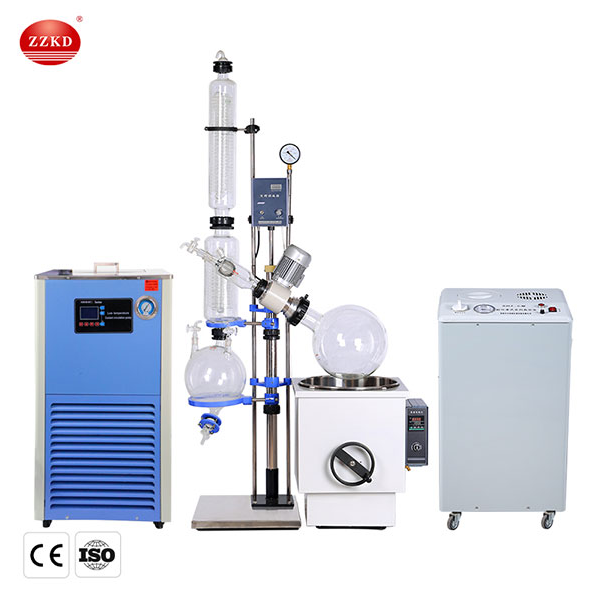What is the heating mantle used for?
Please interpret the details in the image and answer the question thoroughly.

The heating mantle, located to the right of the rotary evaporator, provides consistent and controlled heating necessary for effective solvent evaporation, which is a crucial step in various scientific applications.